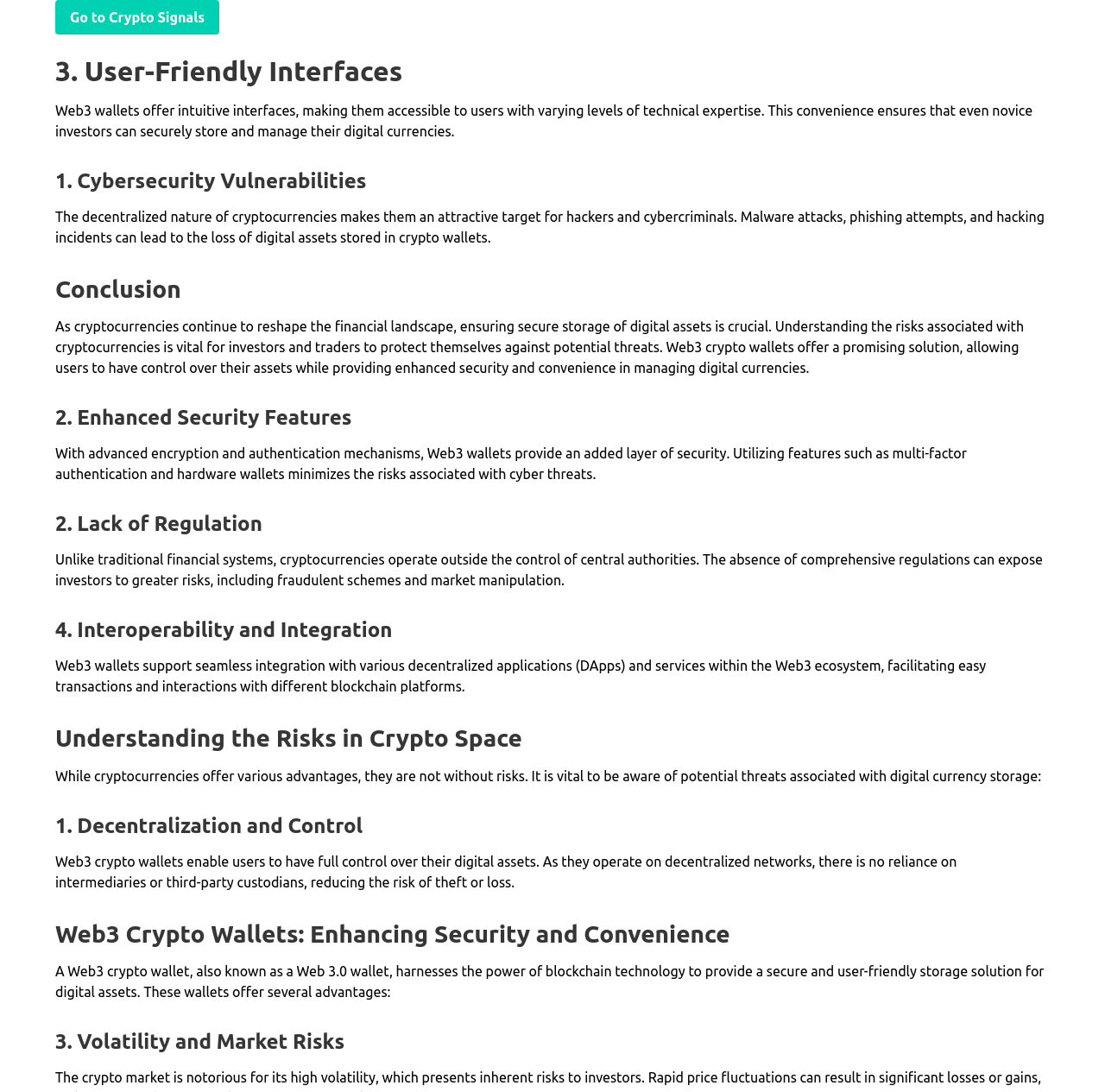Offer a detailed explanation of the webpage layout and contents.

This webpage is divided into several sections, each with a clear heading and descriptive text. At the top, there is a link to "Crypto Signals" on the left side, followed by the main heading "3. User-Friendly Interfaces" in a larger font. Below this heading, there is a paragraph of text that explains how Web3 wallets offer intuitive interfaces, making them accessible to users with varying levels of technical expertise.

To the right of the main heading, there are several sections, each with its own heading and descriptive text. The first section is "1. Cybersecurity Vulnerabilities", which discusses the risks of hacking and cyber attacks on digital assets. Below this section, there is another section titled "Conclusion", which summarizes the importance of secure storage of digital assets and the benefits of Web3 crypto wallets.

Further down, there are sections titled "2. Enhanced Security Features", "2. Lack of Regulation", "4. Interoperability and Integration", "Understanding the Risks in Crypto Space", "1. Decentralization and Control", and "3. Volatility and Market Risks". Each of these sections provides detailed information on the respective topics, with headings and descriptive text that explain the concepts and risks associated with cryptocurrencies and Web3 wallets.

Throughout the webpage, the text is organized in a clear and logical manner, with headings and sections that guide the reader through the content. The use of descriptive text and headings makes it easy to understand the topics and concepts being discussed.